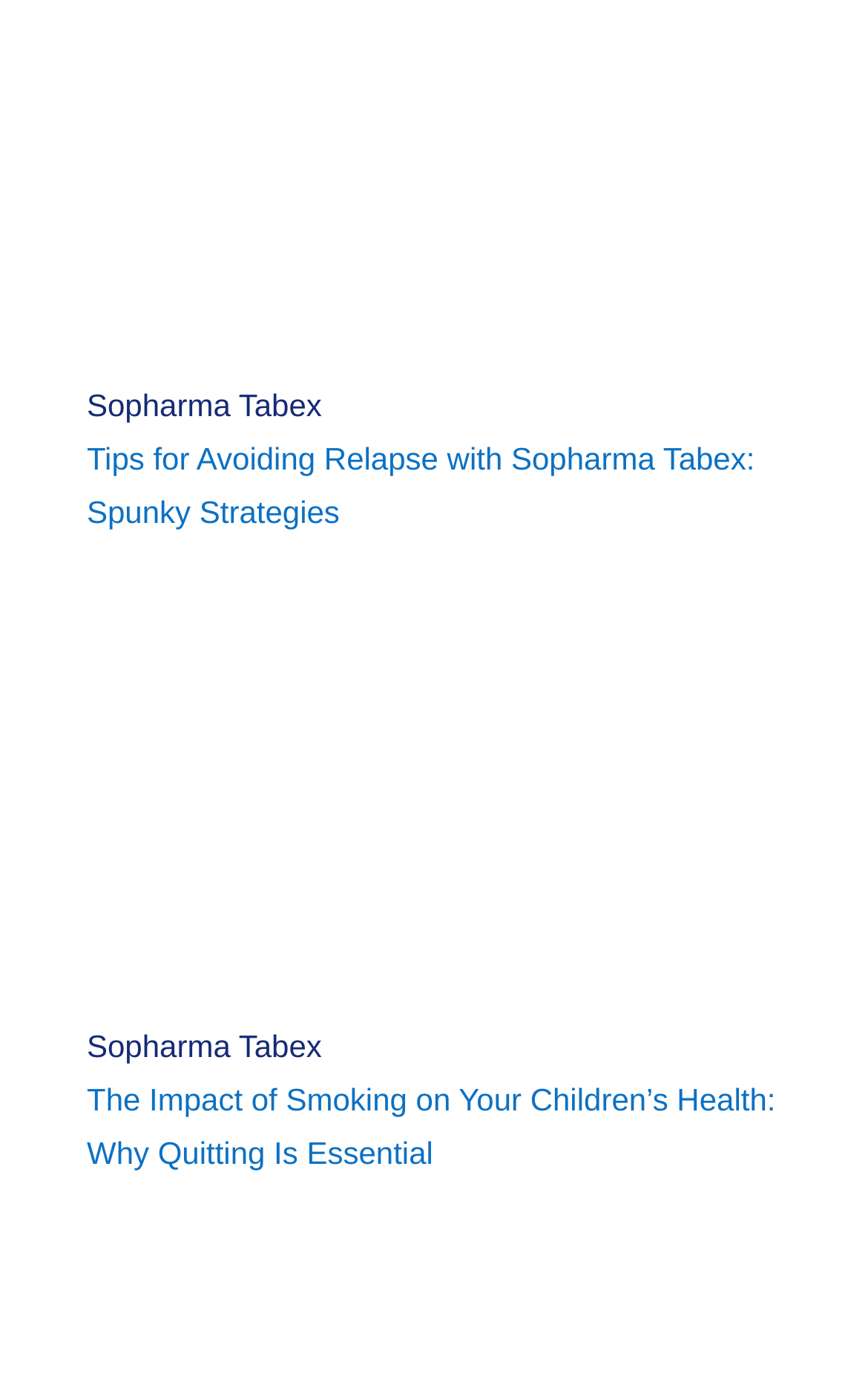Using the provided element description: "Sopharma Tabex", identify the bounding box coordinates. The coordinates should be four floats between 0 and 1 in the order [left, top, right, bottom].

[0.1, 0.735, 0.371, 0.761]